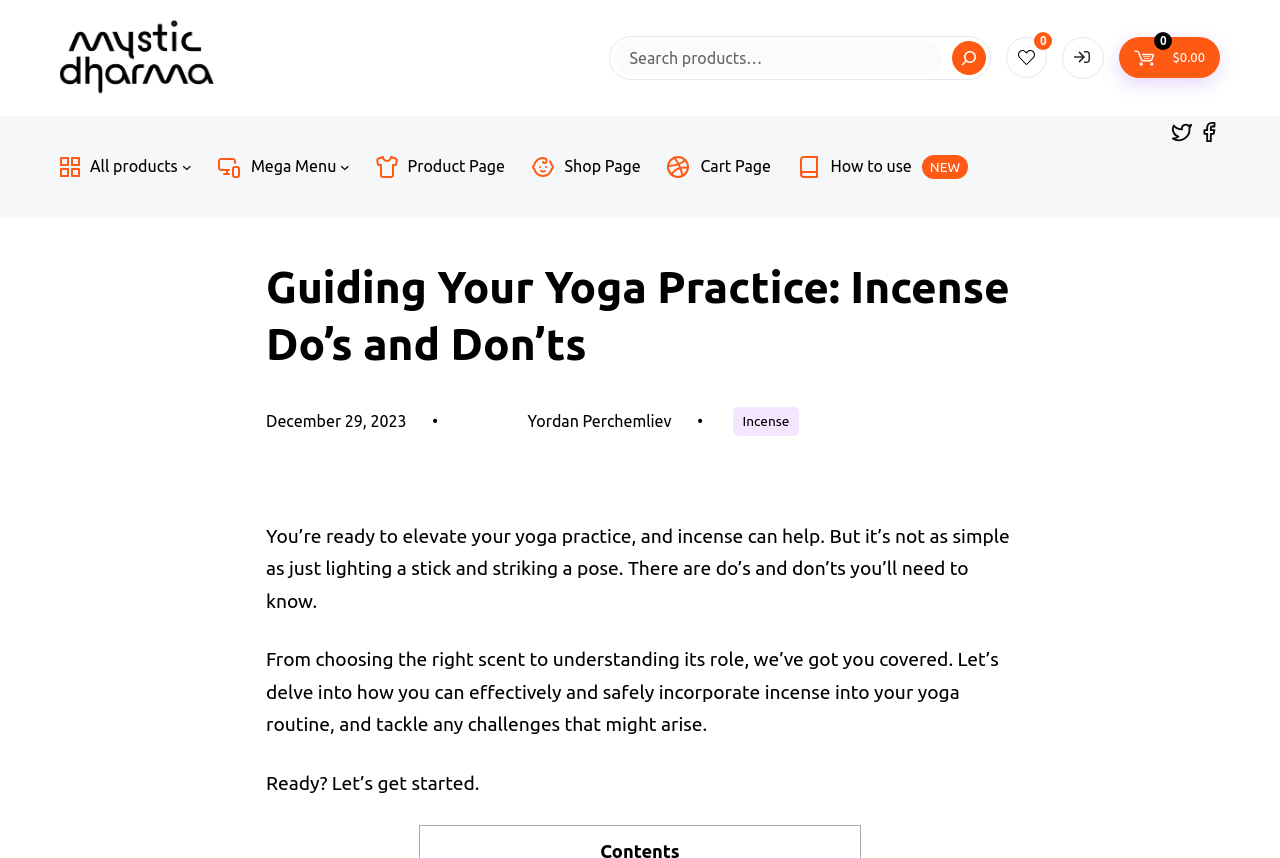What is the topic of the article?
Based on the screenshot, provide your answer in one word or phrase.

Using incense in yoga practice